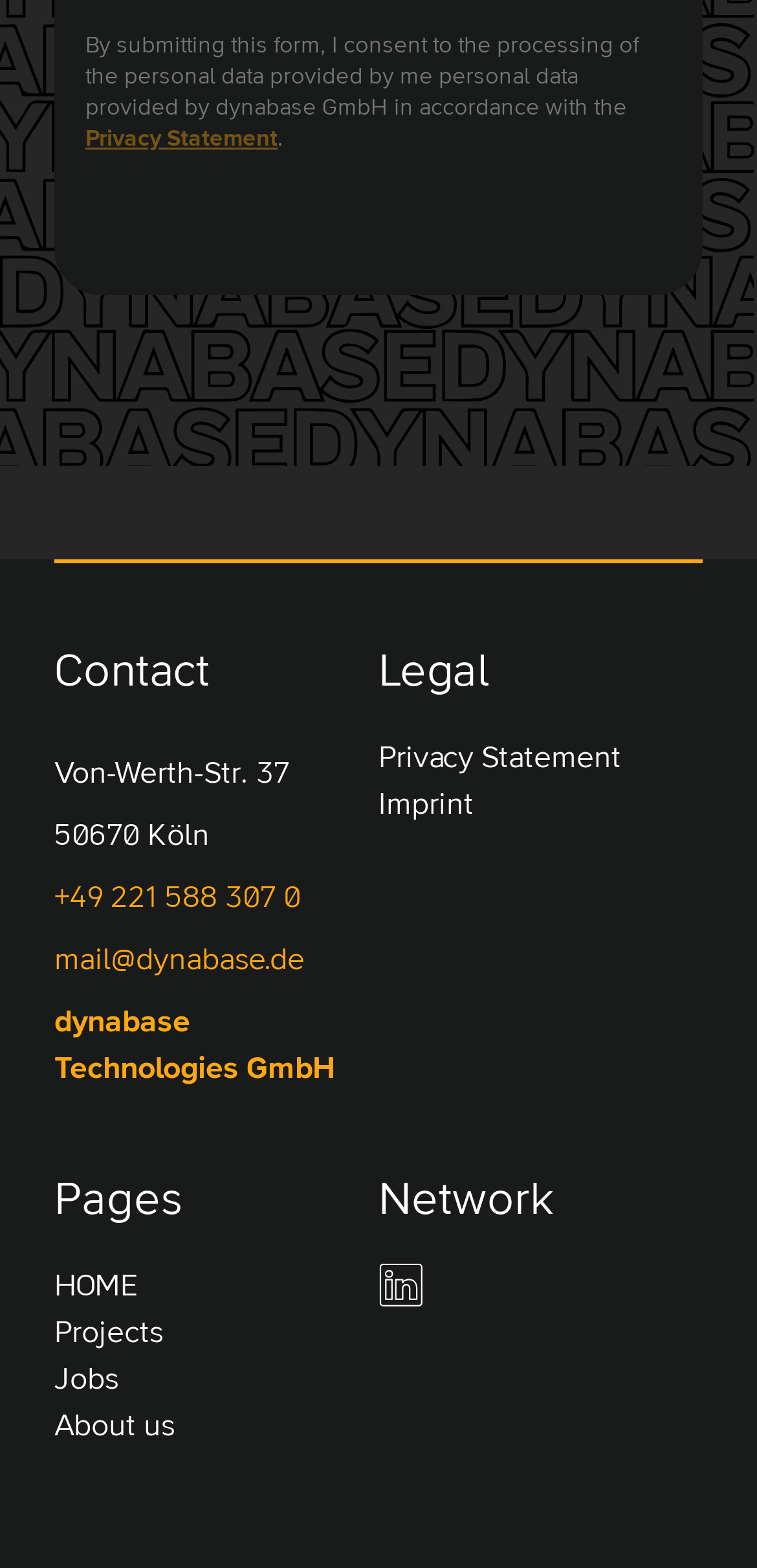Locate the bounding box coordinates of the element's region that should be clicked to carry out the following instruction: "Discover Travel & Tourism". The coordinates need to be four float numbers between 0 and 1, i.e., [left, top, right, bottom].

None